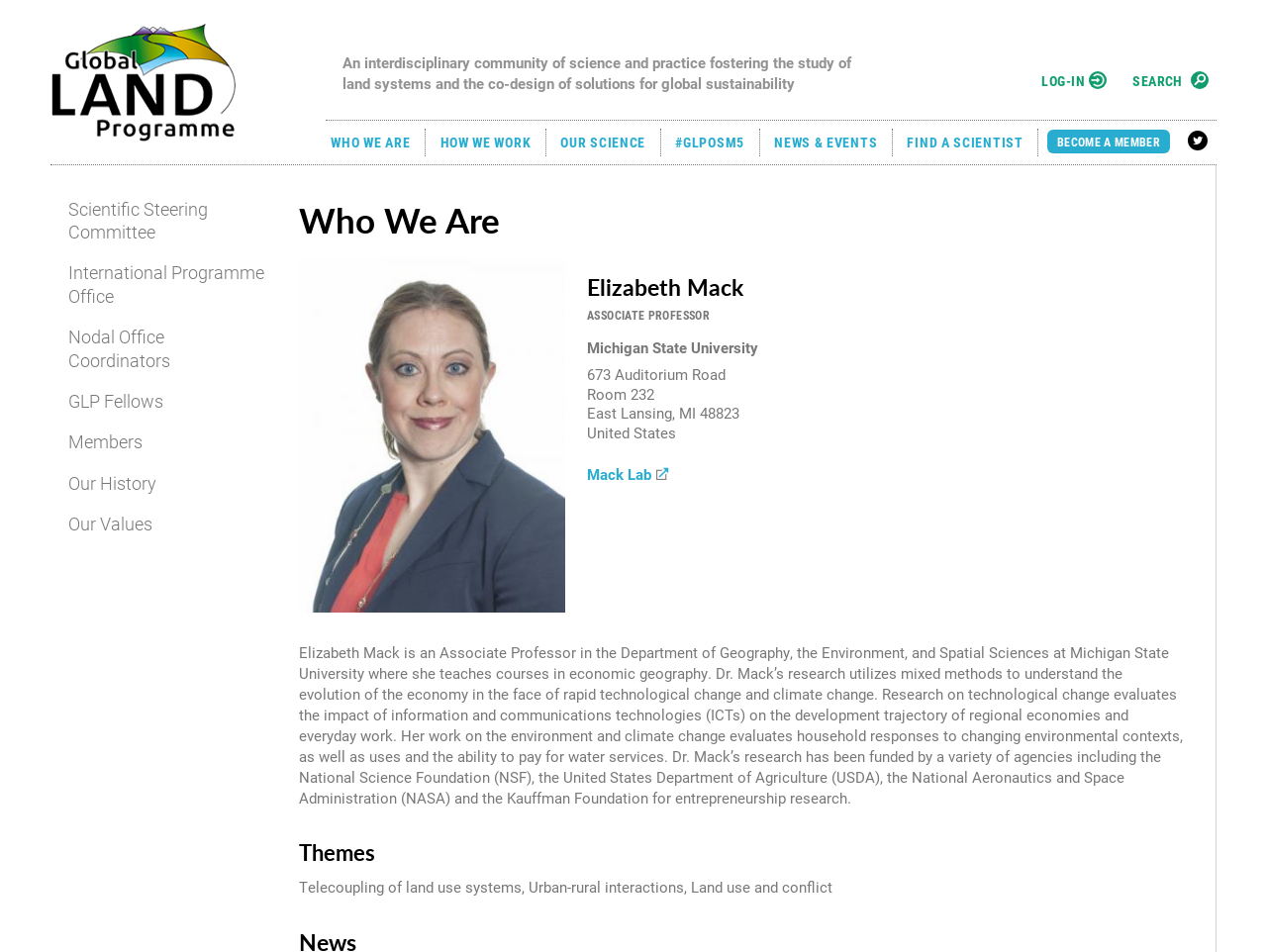Please find the bounding box coordinates of the element's region to be clicked to carry out this instruction: "Click on the 'SEARCH' link".

[0.885, 0.068, 0.954, 0.102]